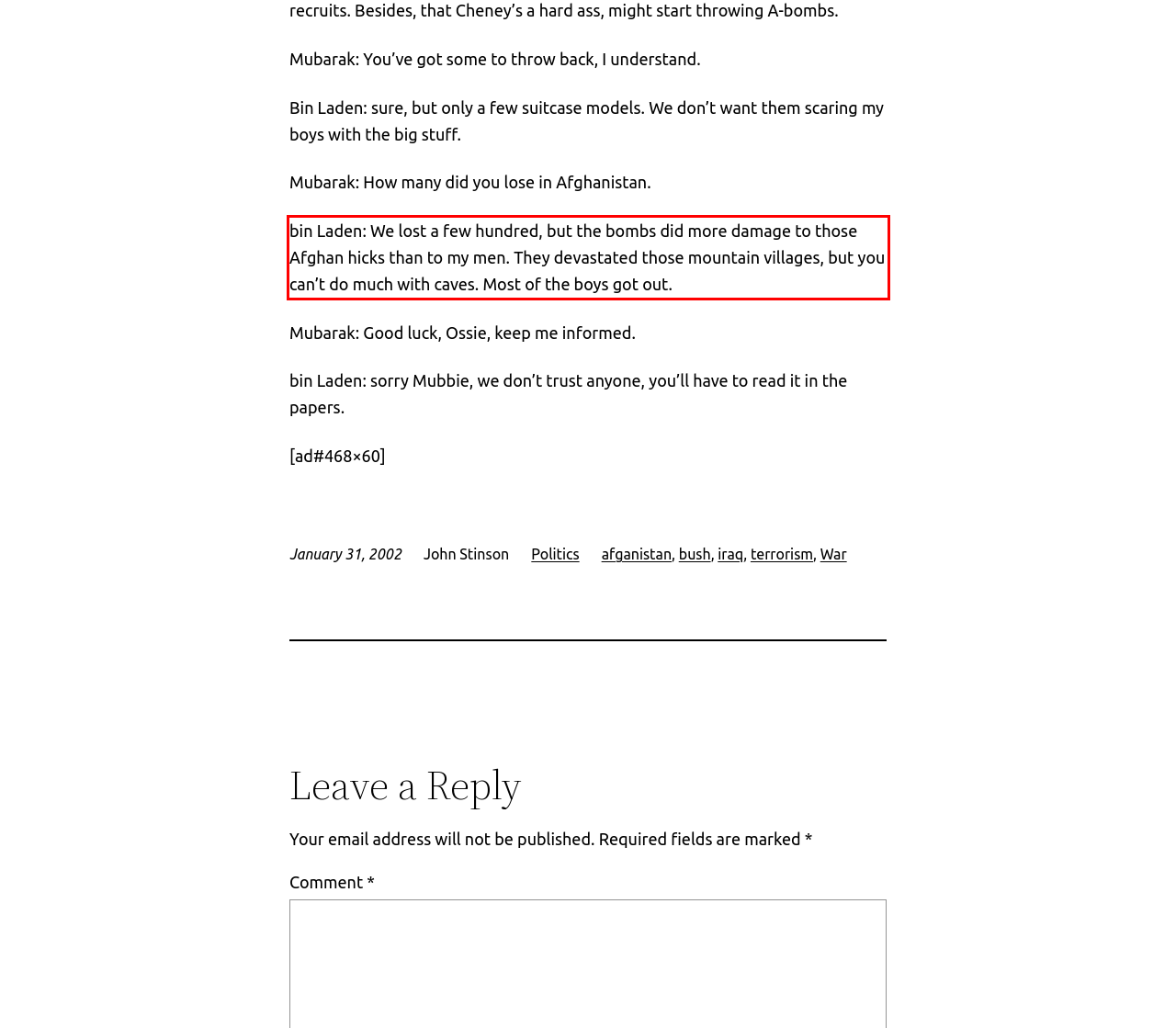Extract and provide the text found inside the red rectangle in the screenshot of the webpage.

bin Laden: We lost a few hundred, but the bombs did more damage to those Afghan hicks than to my men. They devastated those mountain villages, but you can’t do much with caves. Most of the boys got out.